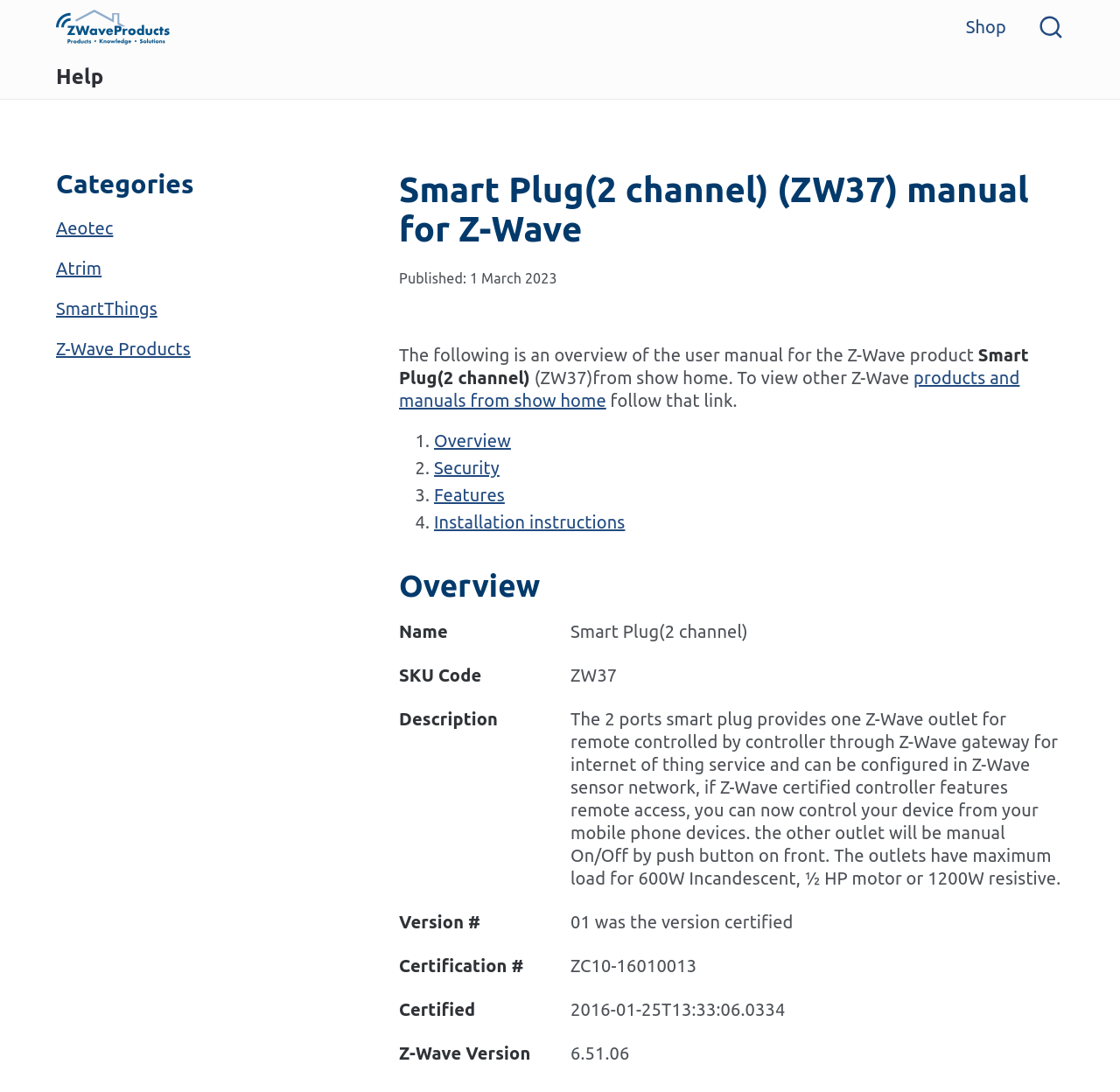What is the certification number of the product?
Examine the webpage screenshot and provide an in-depth answer to the question.

I found the answer by looking at the 'Certification #' section under the 'Overview' heading, where it says 'ZC10-16010013'.